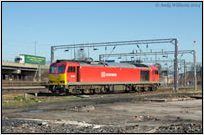What is the purpose of the locomotive's stop at Bescot?
Please provide a comprehensive answer based on the information in the image.

According to the caption, the locomotive was detached for fueling before heading back to its train, indicating that the purpose of the stop at Bescot was for fueling.